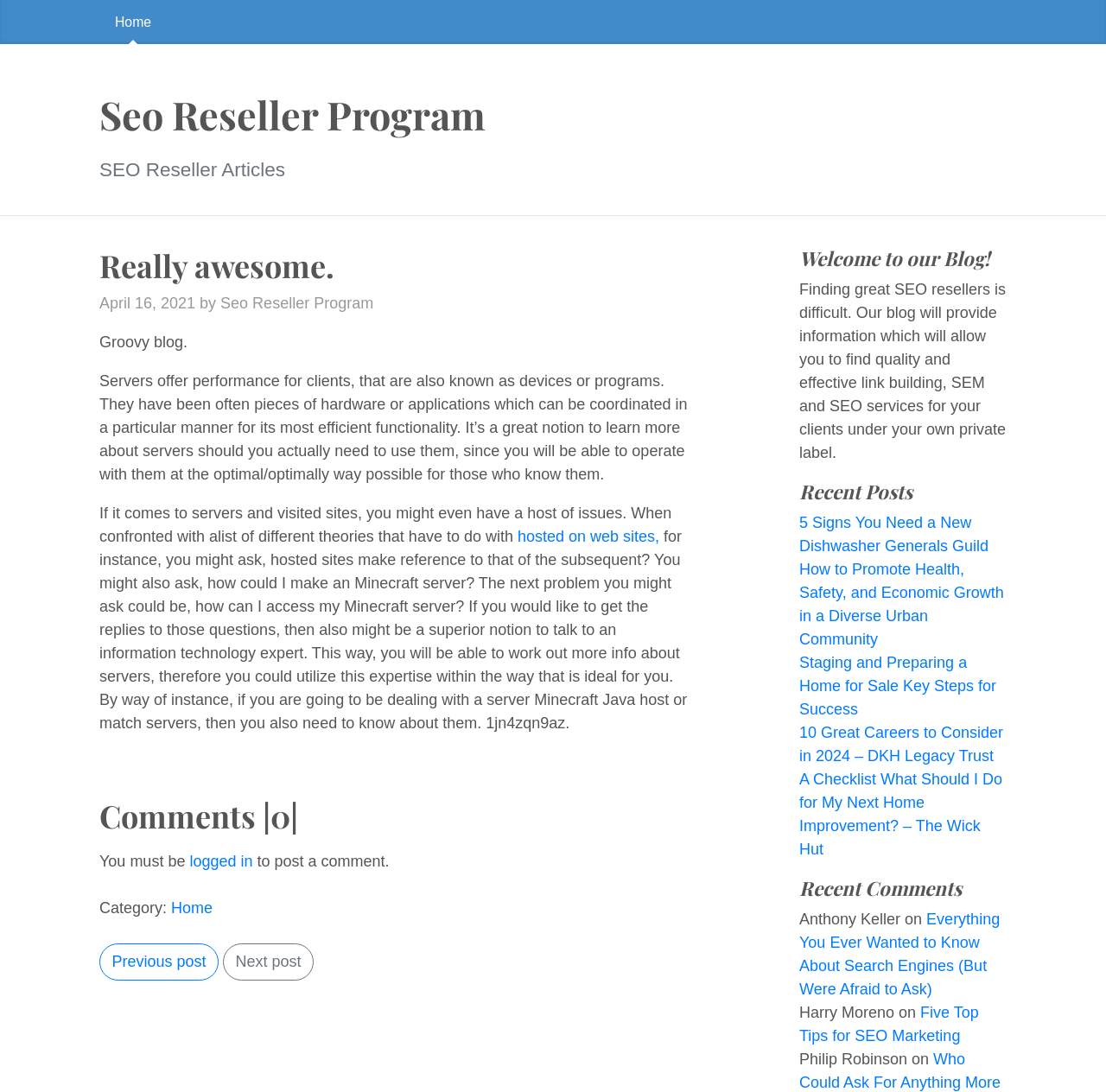Please find and generate the text of the main header of the webpage.

Seo Reseller Program